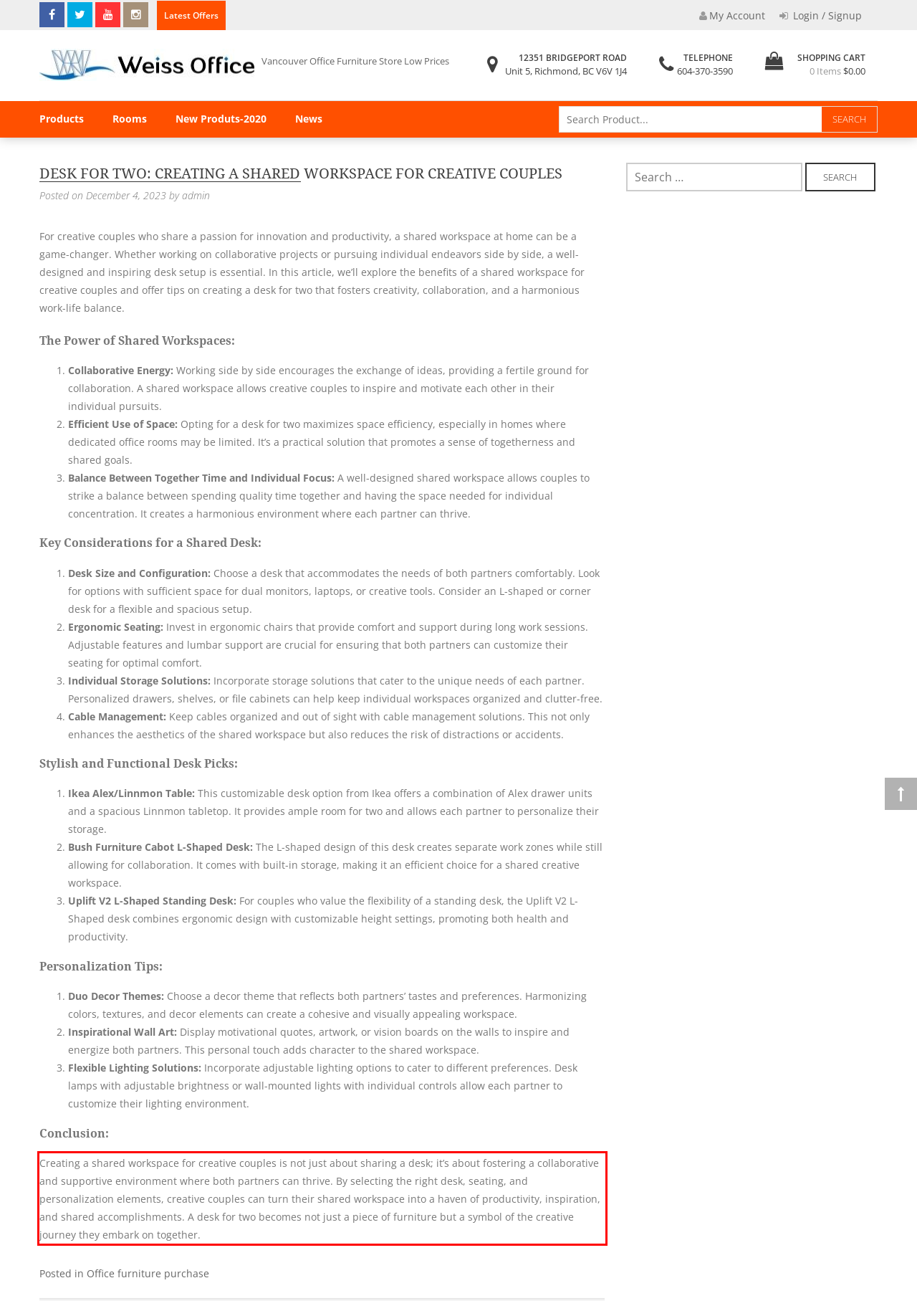Within the screenshot of a webpage, identify the red bounding box and perform OCR to capture the text content it contains.

Creating a shared workspace for creative couples is not just about sharing a desk; it’s about fostering a collaborative and supportive environment where both partners can thrive. By selecting the right desk, seating, and personalization elements, creative couples can turn their shared workspace into a haven of productivity, inspiration, and shared accomplishments. A desk for two becomes not just a piece of furniture but a symbol of the creative journey they embark on together.